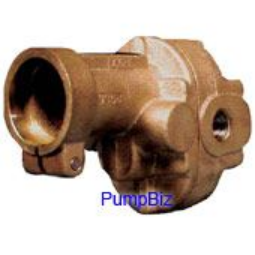Use a single word or phrase to answer the question: Who is the provider of the pumping solution?

PumpBiz